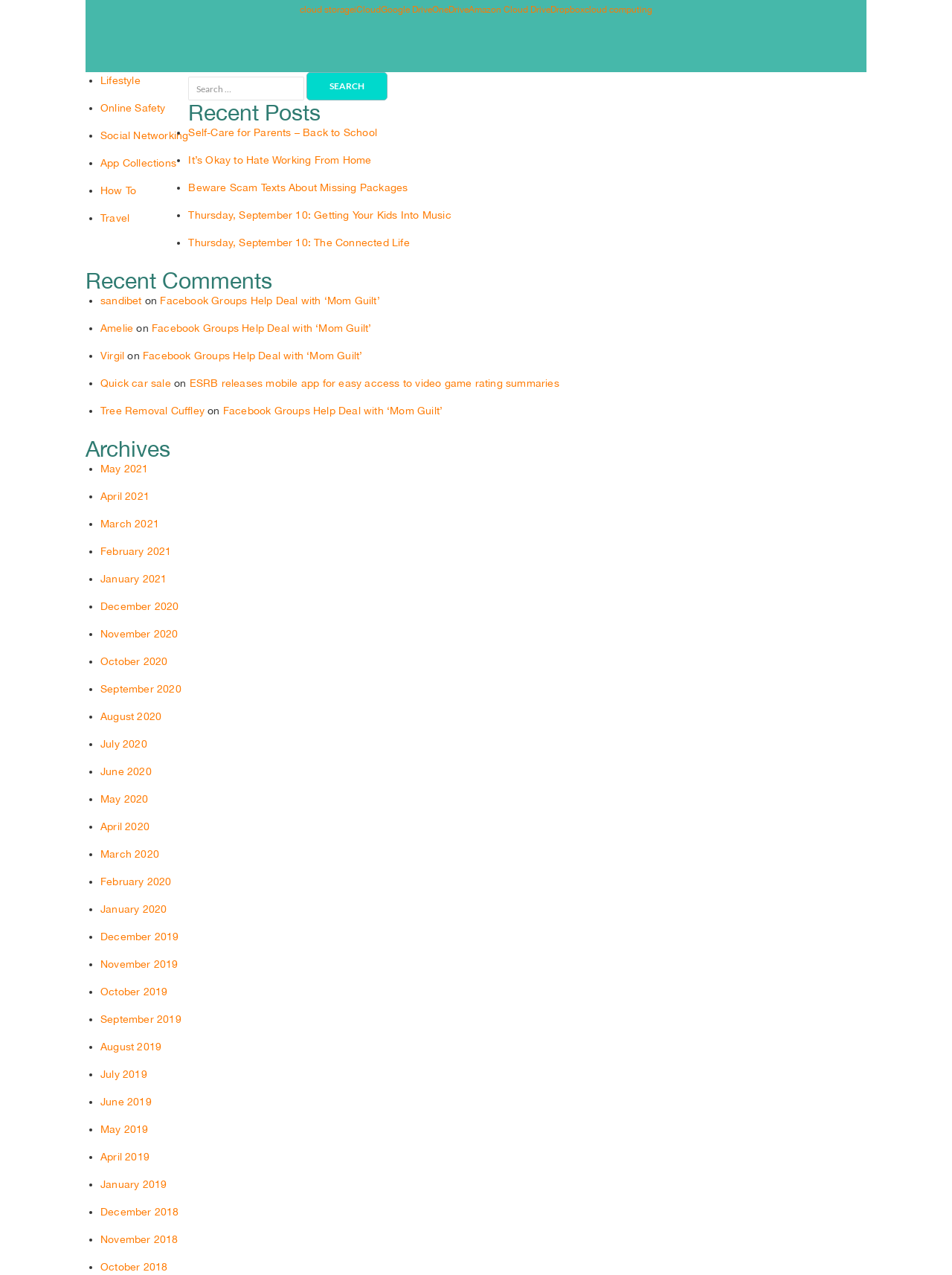Pinpoint the bounding box coordinates of the clickable element needed to complete the instruction: "Visit the iCloud page". The coordinates should be provided as four float numbers between 0 and 1: [left, top, right, bottom].

[0.372, 0.004, 0.4, 0.012]